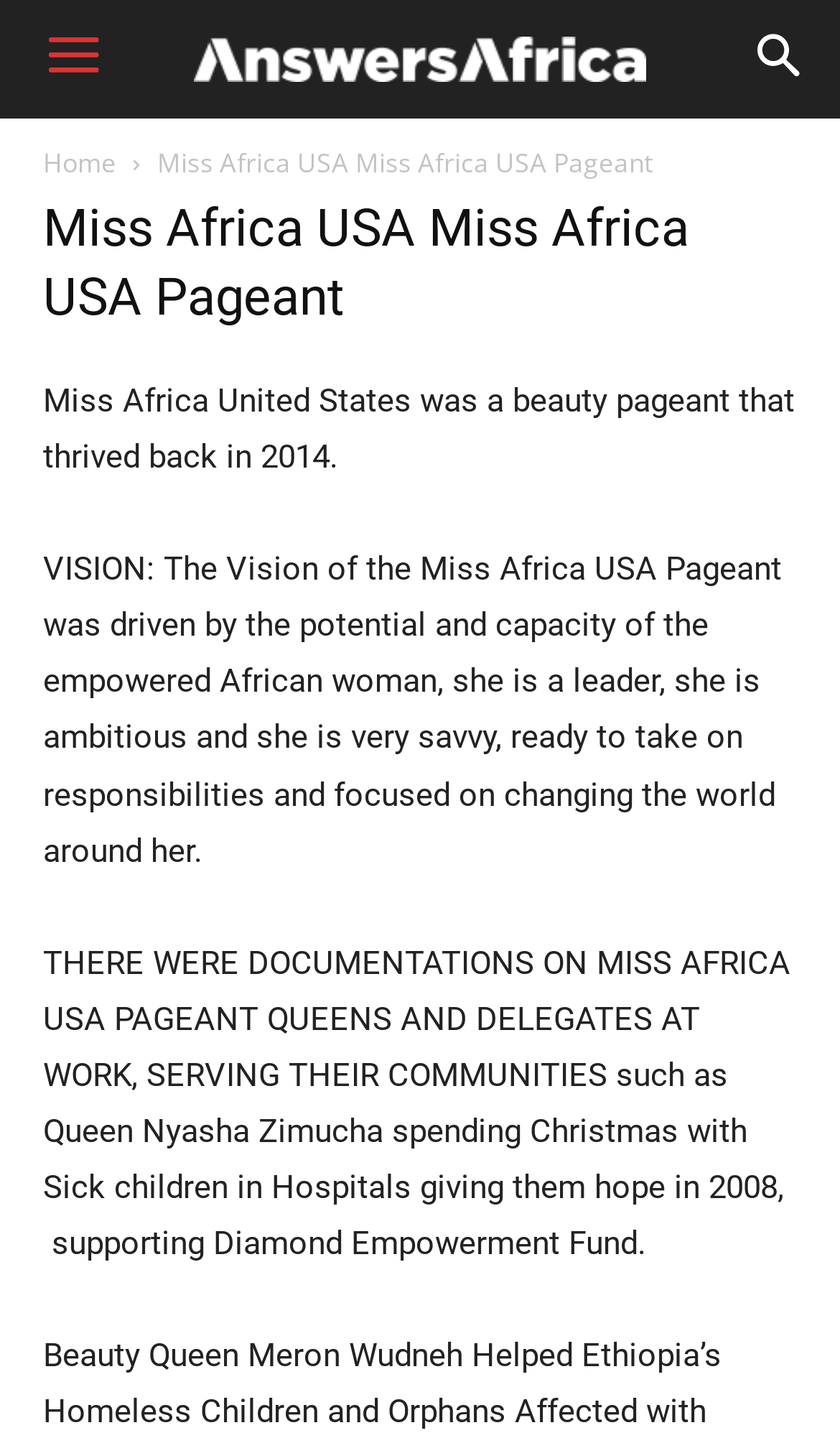Extract the main headline from the webpage and generate its text.

Miss Africa USA Miss Africa USA Pageant